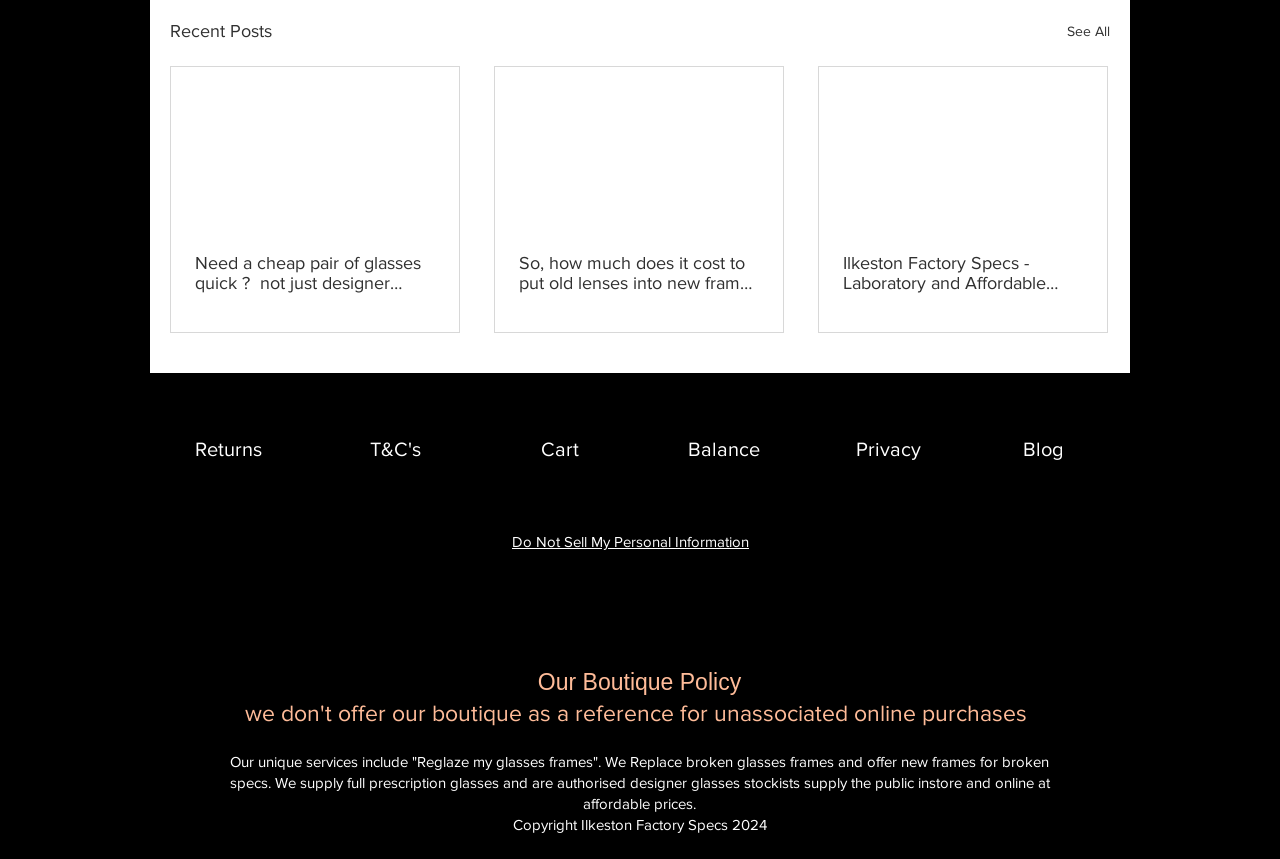Identify the bounding box coordinates of the section that should be clicked to achieve the task described: "Check returns policy".

[0.133, 0.488, 0.223, 0.556]